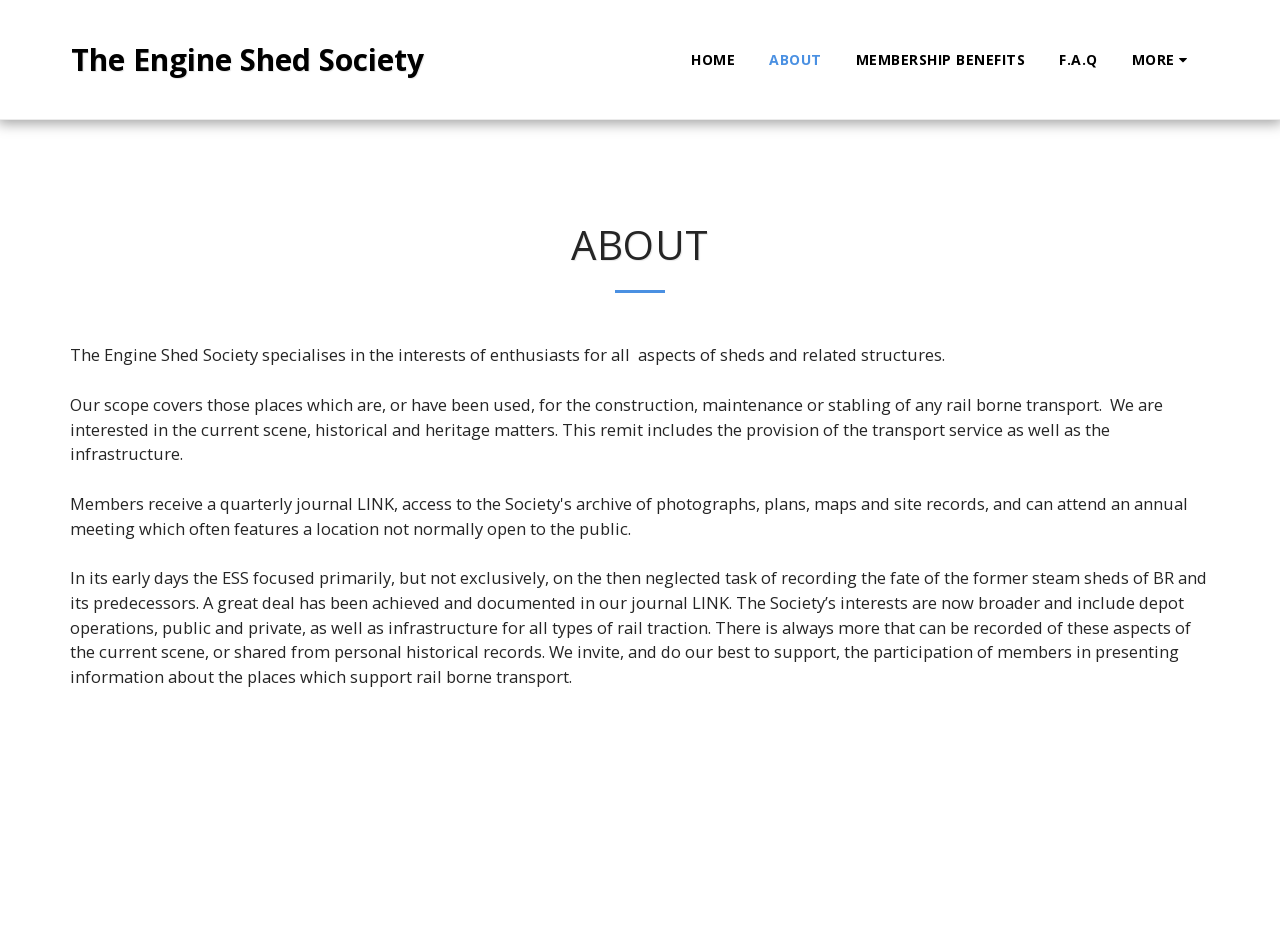Using the provided description more, find the bounding box coordinates for the UI element. Provide the coordinates in (top-left x, top-left y, bottom-right x, bottom-right y) format, ensuring all values are between 0 and 1.

[0.871, 0.048, 0.945, 0.08]